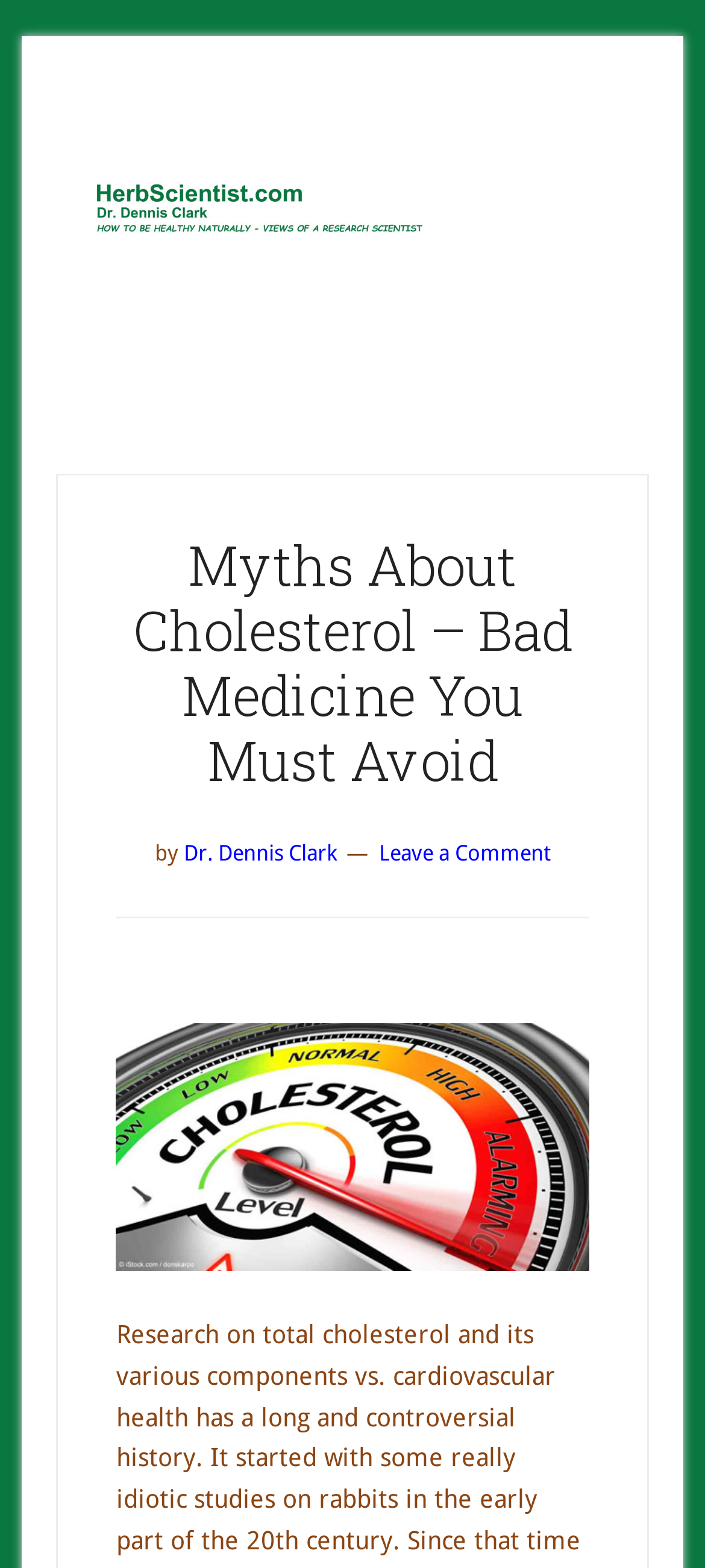Please identify and generate the text content of the webpage's main heading.

Total Cholesterol Advice – A Moving Target